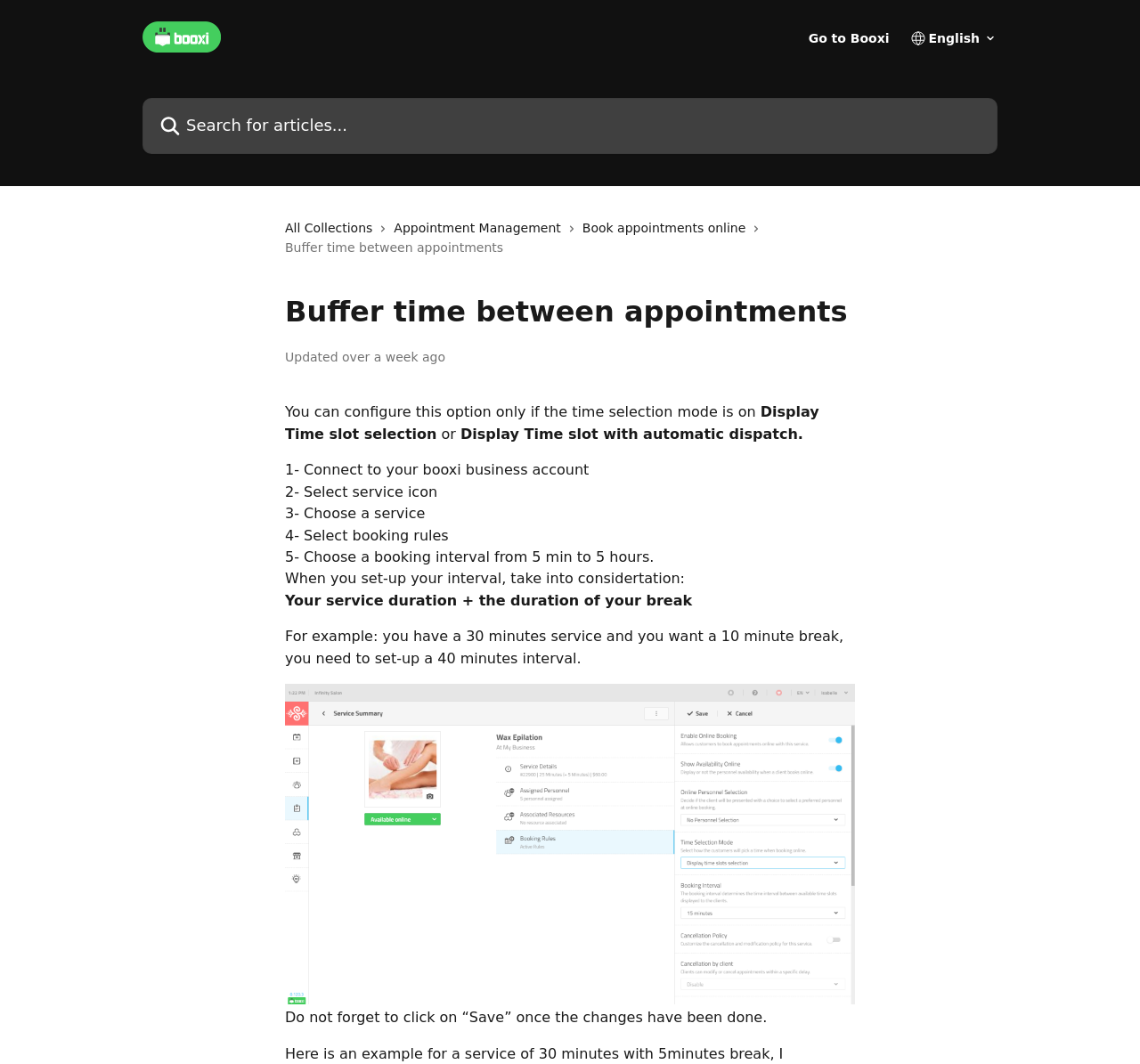What is required to configure buffer time?
From the screenshot, provide a brief answer in one word or phrase.

Time selection mode on